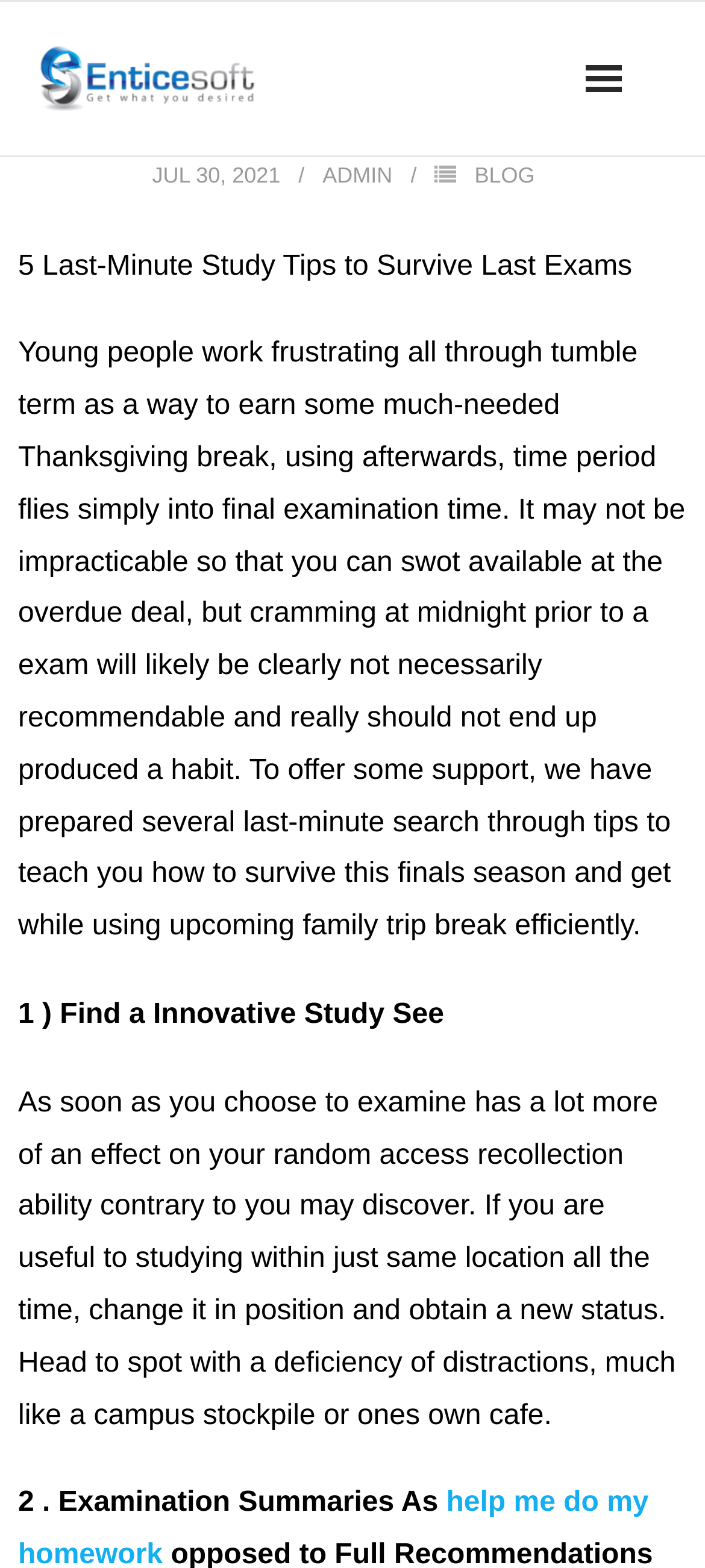Ascertain the bounding box coordinates for the UI element detailed here: "Approach". The coordinates should be provided as [left, top, right, bottom] with each value being a float between 0 and 1.

[0.051, 0.272, 0.949, 0.33]